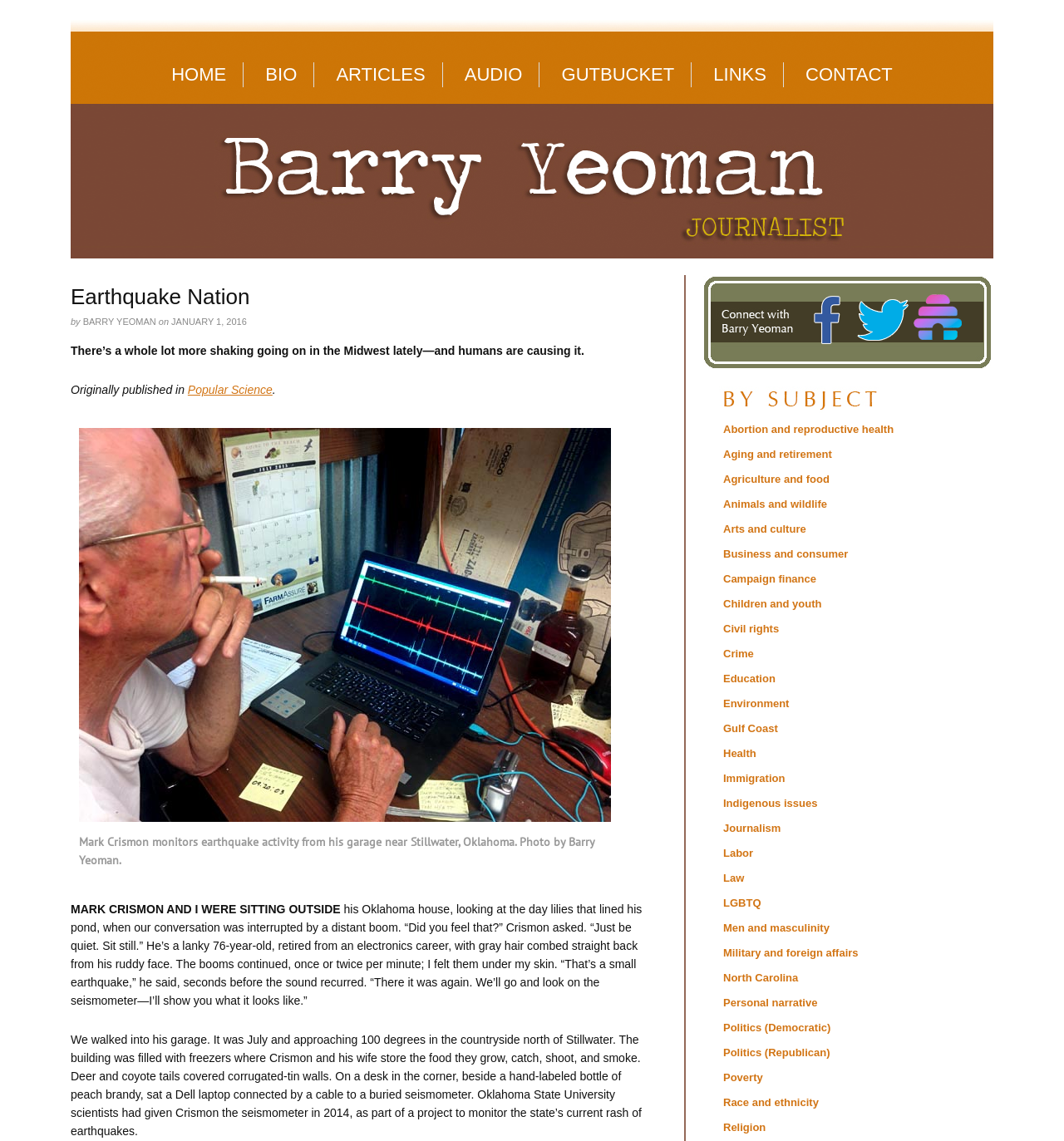Can you pinpoint the bounding box coordinates for the clickable element required for this instruction: "Click on the HOME link"? The coordinates should be four float numbers between 0 and 1, i.e., [left, top, right, bottom].

[0.145, 0.055, 0.229, 0.076]